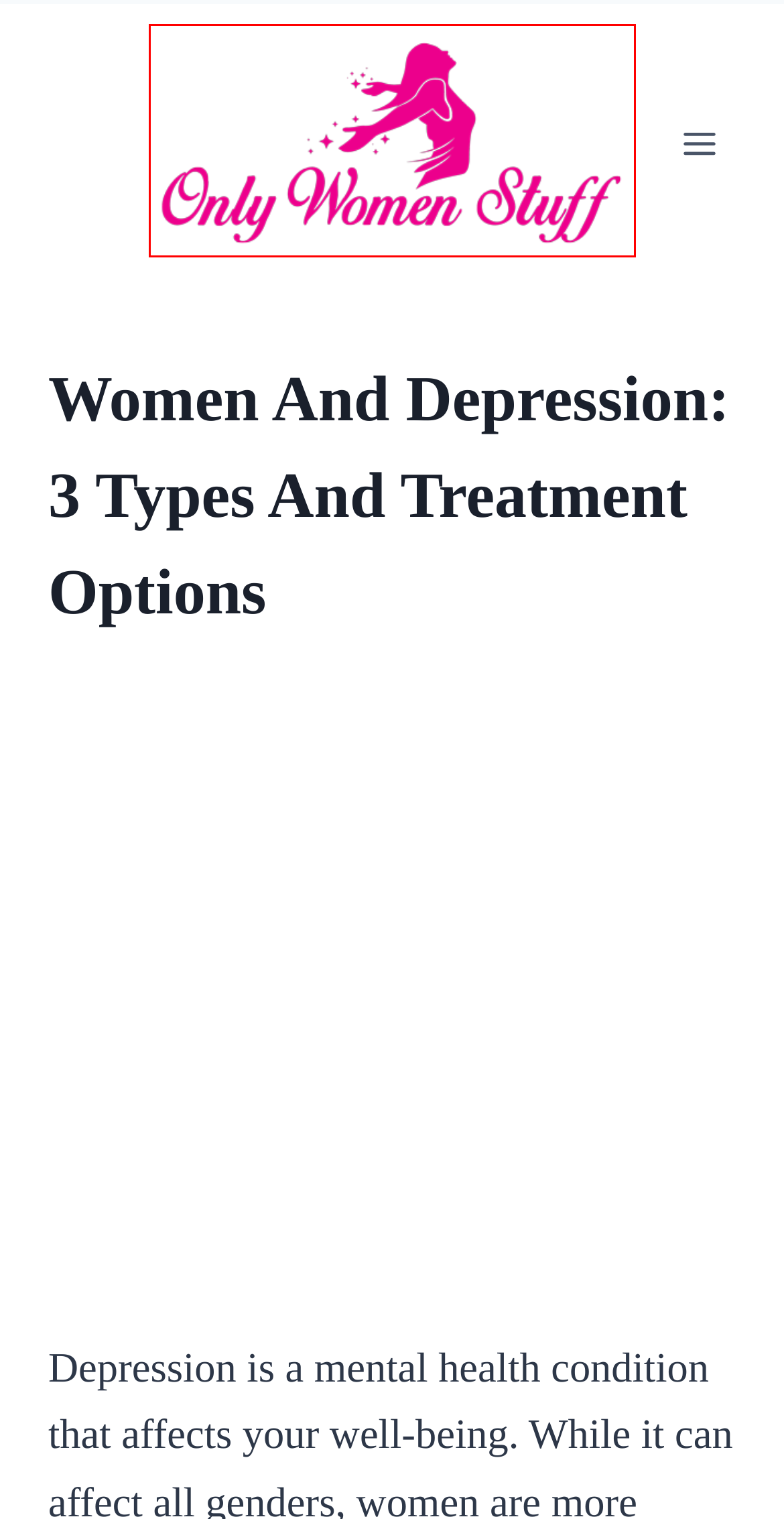You are given a screenshot of a webpage within which there is a red rectangle bounding box. Please choose the best webpage description that matches the new webpage after clicking the selected element in the bounding box. Here are the options:
A. Dear Women, Learn How to Beat Depression!
B. Ways To Style Overalls for a Trendy Outfit
C. Write for Us | Submit Guest Post - Fashion, Beauty, Health Blog
D. Menopause Symptoms: 37 Early Signs with Different (Age)
E. OnlyWomenStuff - About Munira Saleh
F. Things to Know About Breast Implants
G. Only Women Stuff - A Blog About Beauty, Fashion & Health
H. Fashion Archives -

G